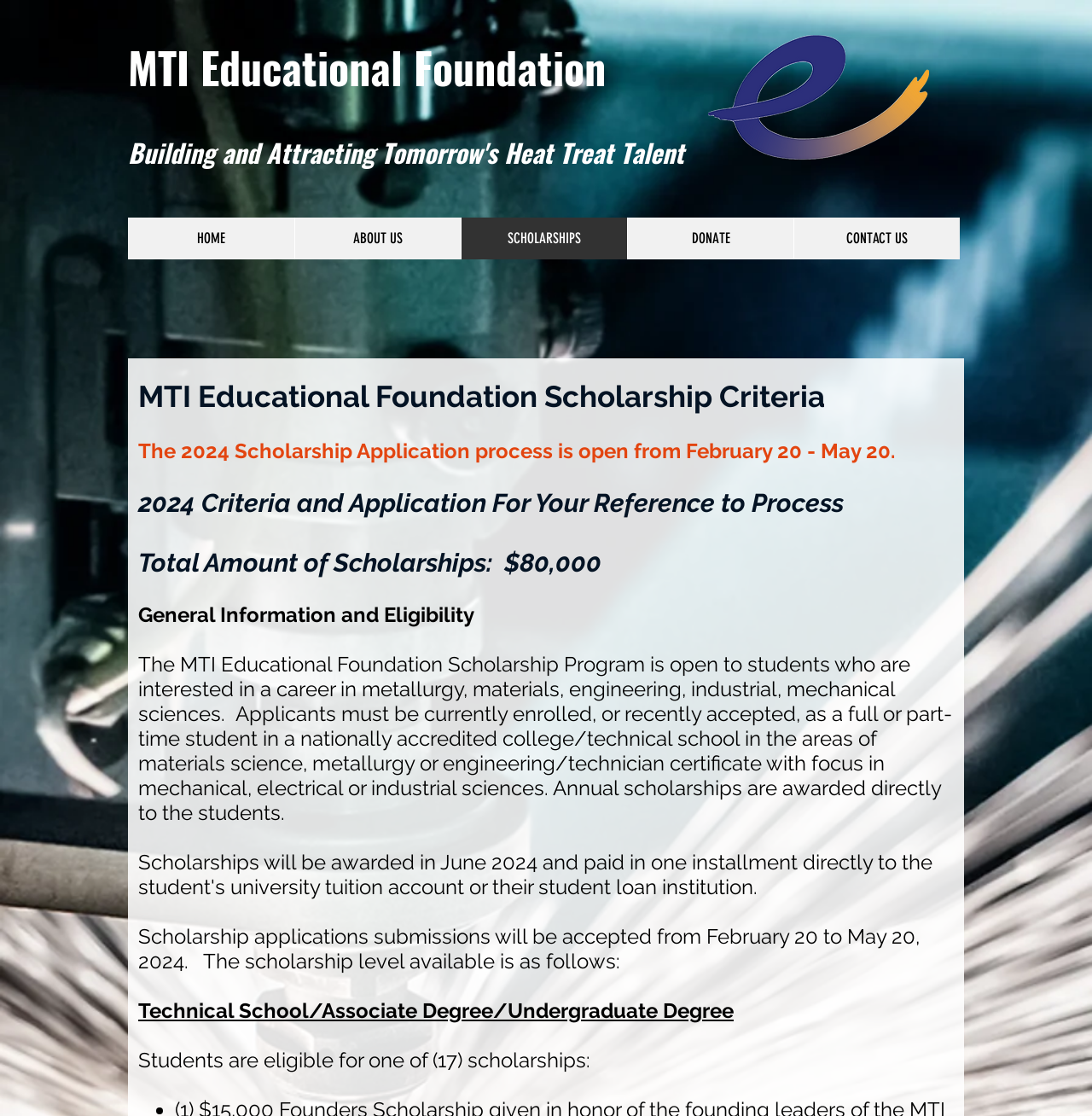What is the total amount of scholarships?
Using the image, provide a detailed and thorough answer to the question.

The total amount of scholarships can be found in the static text element 'Total Amount of Scholarships: $80,000' with bounding box coordinates [0.127, 0.491, 0.551, 0.518]. This element is a child of the root element and is located in the middle of the page.